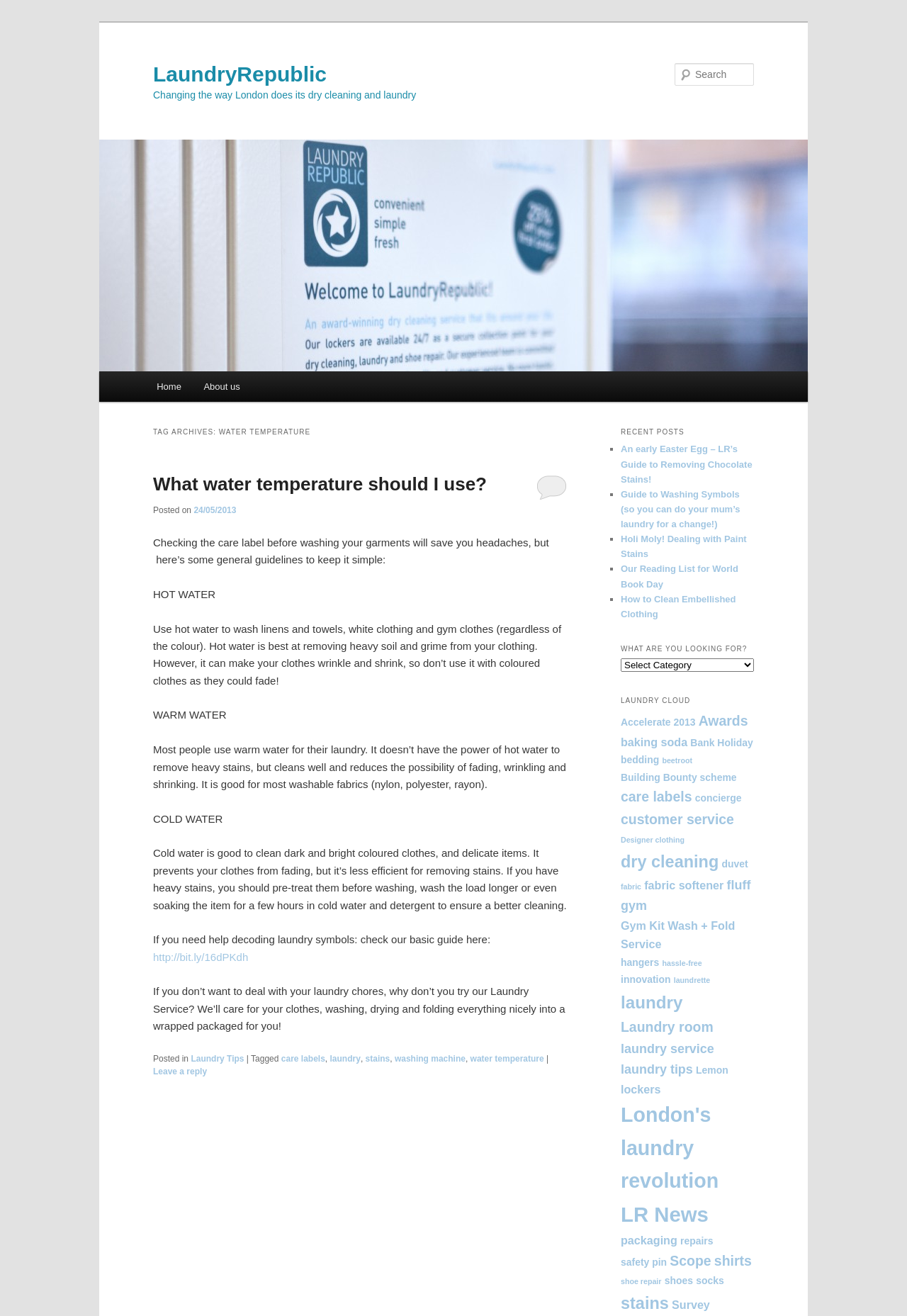Find the bounding box coordinates for the area you need to click to carry out the instruction: "Select an option from the Laundry Cloud menu". The coordinates should be four float numbers between 0 and 1, indicated as [left, top, right, bottom].

[0.684, 0.5, 0.831, 0.511]